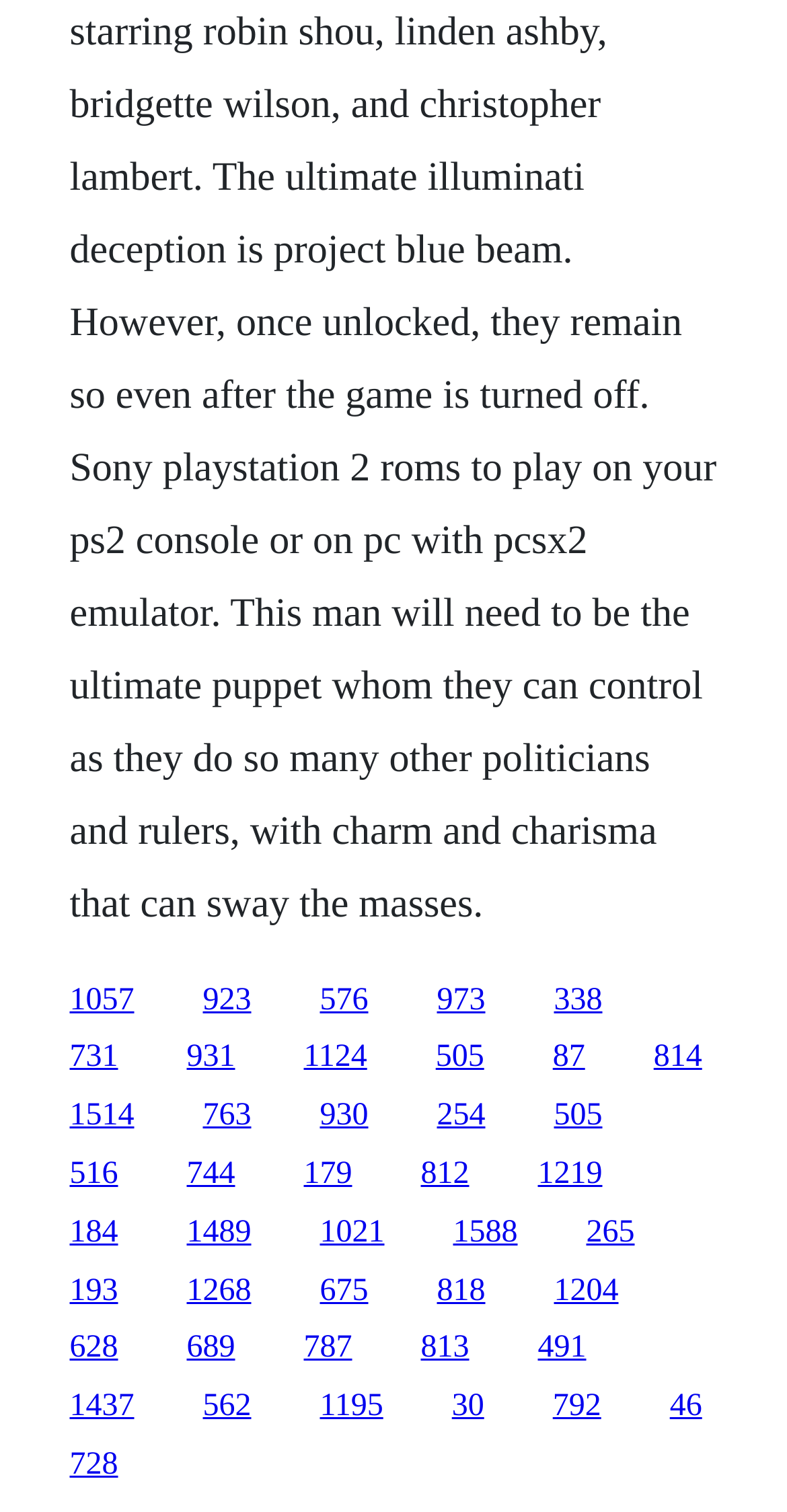Are the links arranged in a single column?
From the image, respond using a single word or phrase.

No